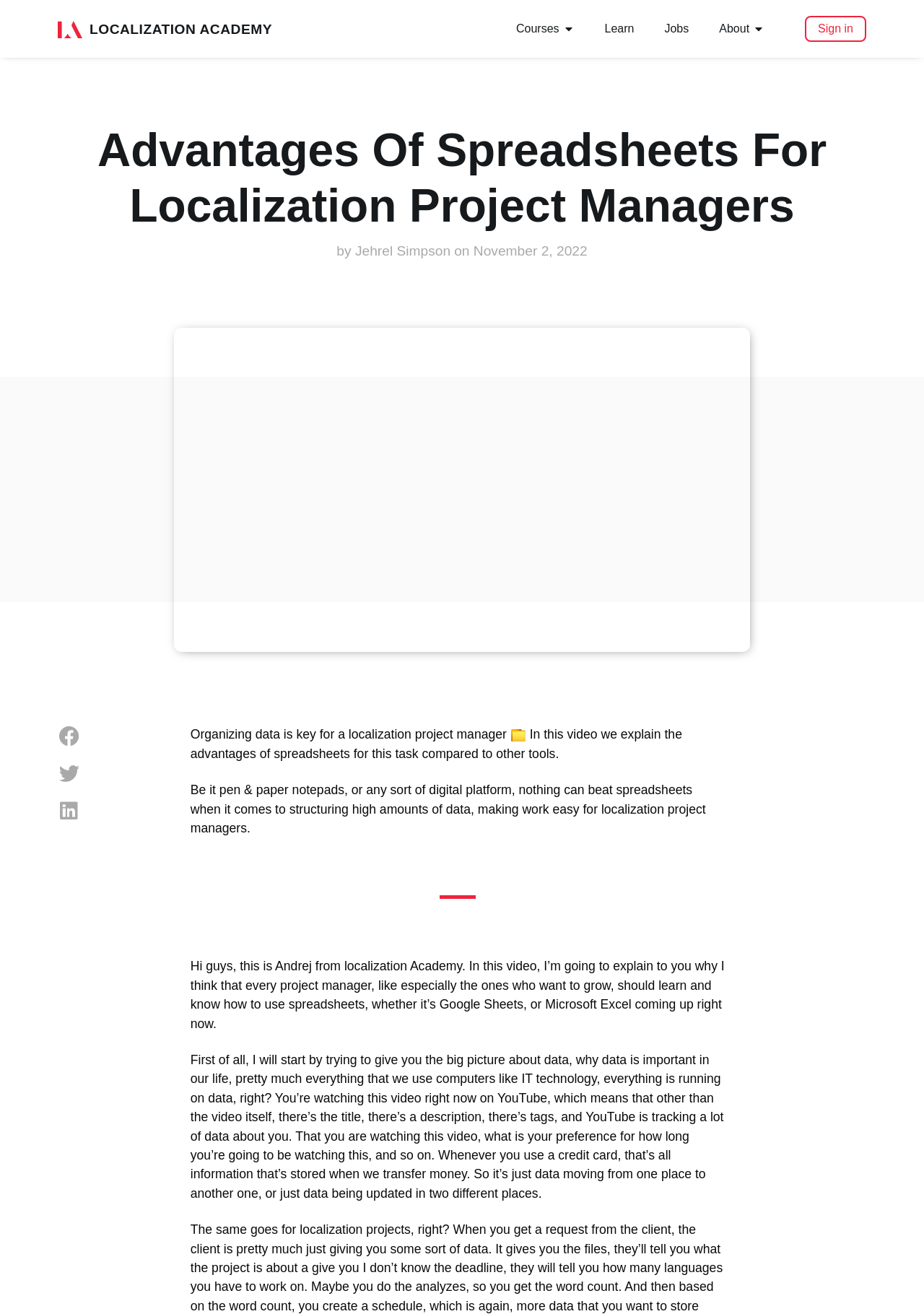Answer the question in a single word or phrase:
What is the topic of the video?

Advantages of spreadsheets